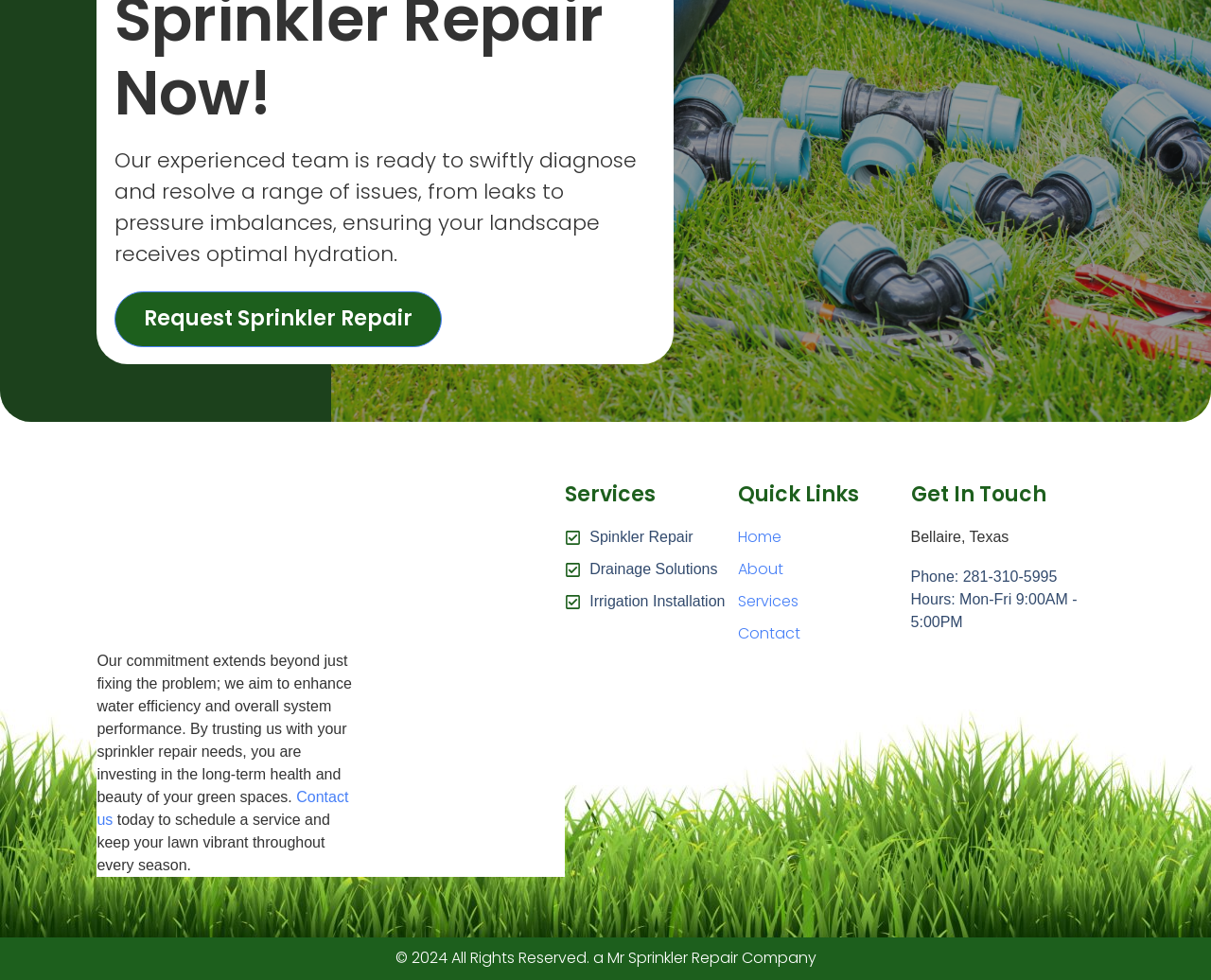Pinpoint the bounding box coordinates of the element that must be clicked to accomplish the following instruction: "Call the phone number". The coordinates should be in the format of four float numbers between 0 and 1, i.e., [left, top, right, bottom].

[0.752, 0.578, 0.92, 0.601]